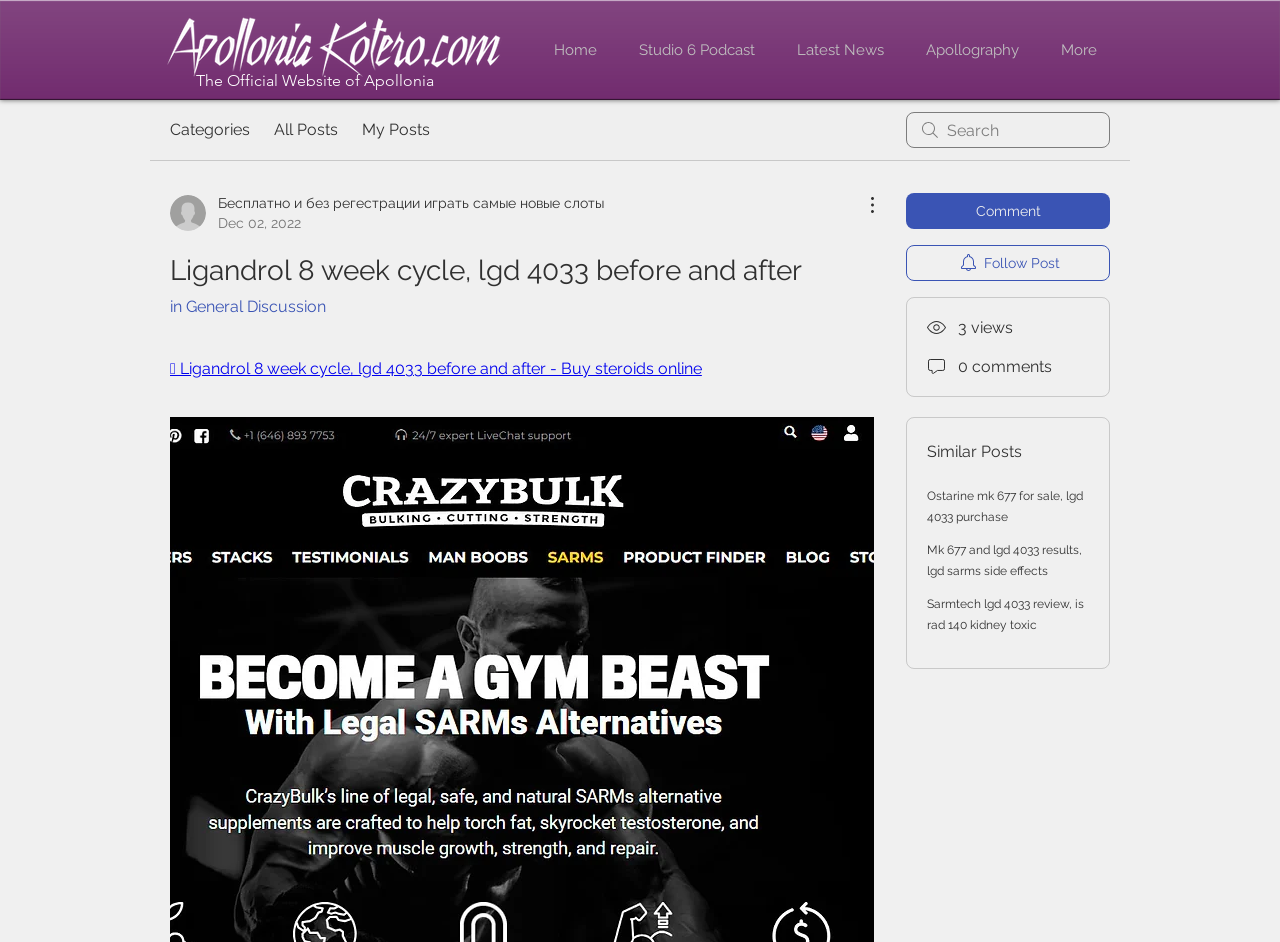Identify the bounding box coordinates of the section that should be clicked to achieve the task described: "Read the Ostarine mk 677 for sale post".

[0.724, 0.519, 0.846, 0.556]